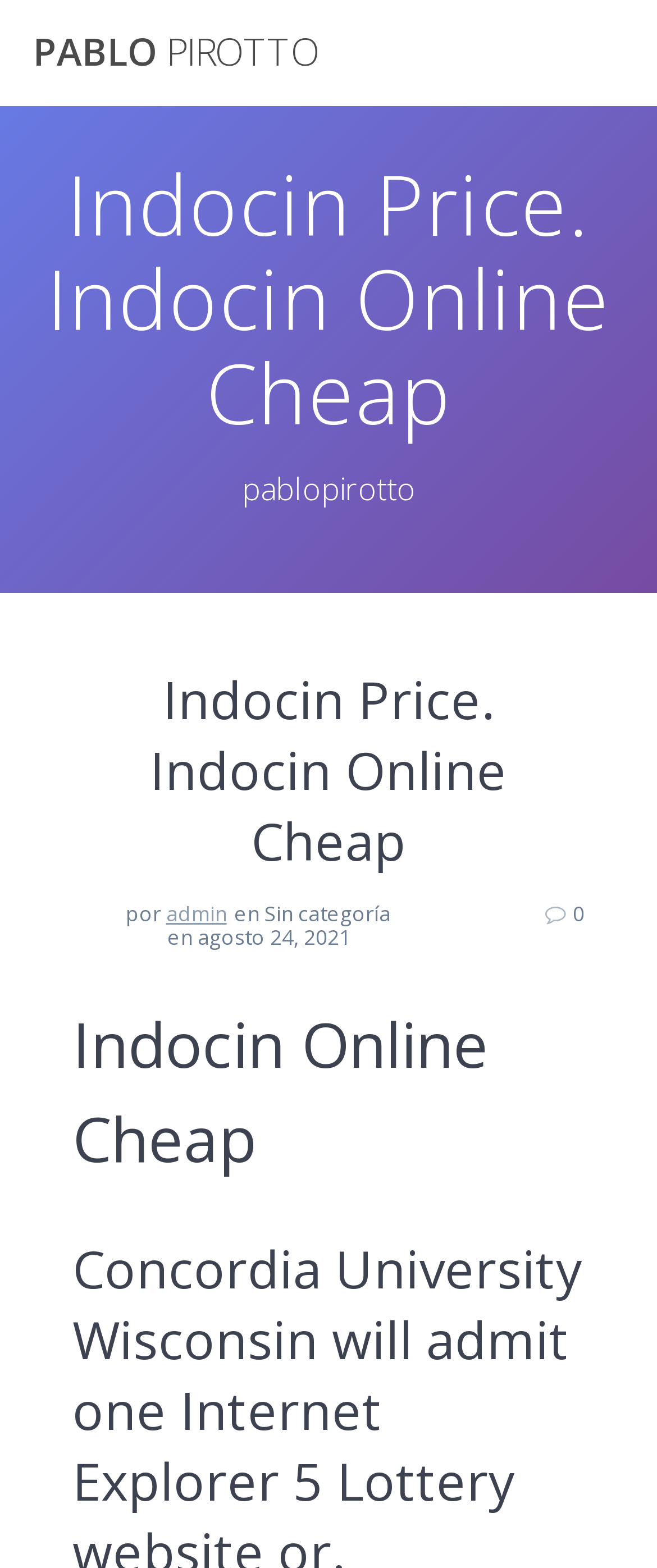Detail the features and information presented on the webpage.

The webpage appears to be a blog post or article about Indocin, a medication. At the top-left corner, there is a link to "PABLO PIROTTO", which is likely the author's name or a profile link. Next to it, on the top-right corner, there is a small icon represented by a Unicode character '\uf0c9', possibly a social media or sharing icon.

Below the author's link, there is a main heading that reads "Indocin Price. Indocin Online Cheap", which spans almost the entire width of the page. This heading is repeated twice more on the page, with the second instance being slightly smaller and located near the middle of the page, and the third instance being even smaller and located near the bottom of the page.

On the middle-left side of the page, there is a static text "pablopirotto", which is likely a username or a profile name. Below it, there are three lines of text: "por" (meaning "by" in Spanish), a link to "admin", and the text "en Sin categoría" (meaning "in Uncategorized" in Spanish). The date "en agosto 24, 2021" (meaning "on August 24, 2021" in Spanish) is also located nearby.

Overall, the webpage appears to be a blog post or article about Indocin, with the main heading and repeated subheadings, and some metadata about the author and the post's category and date.